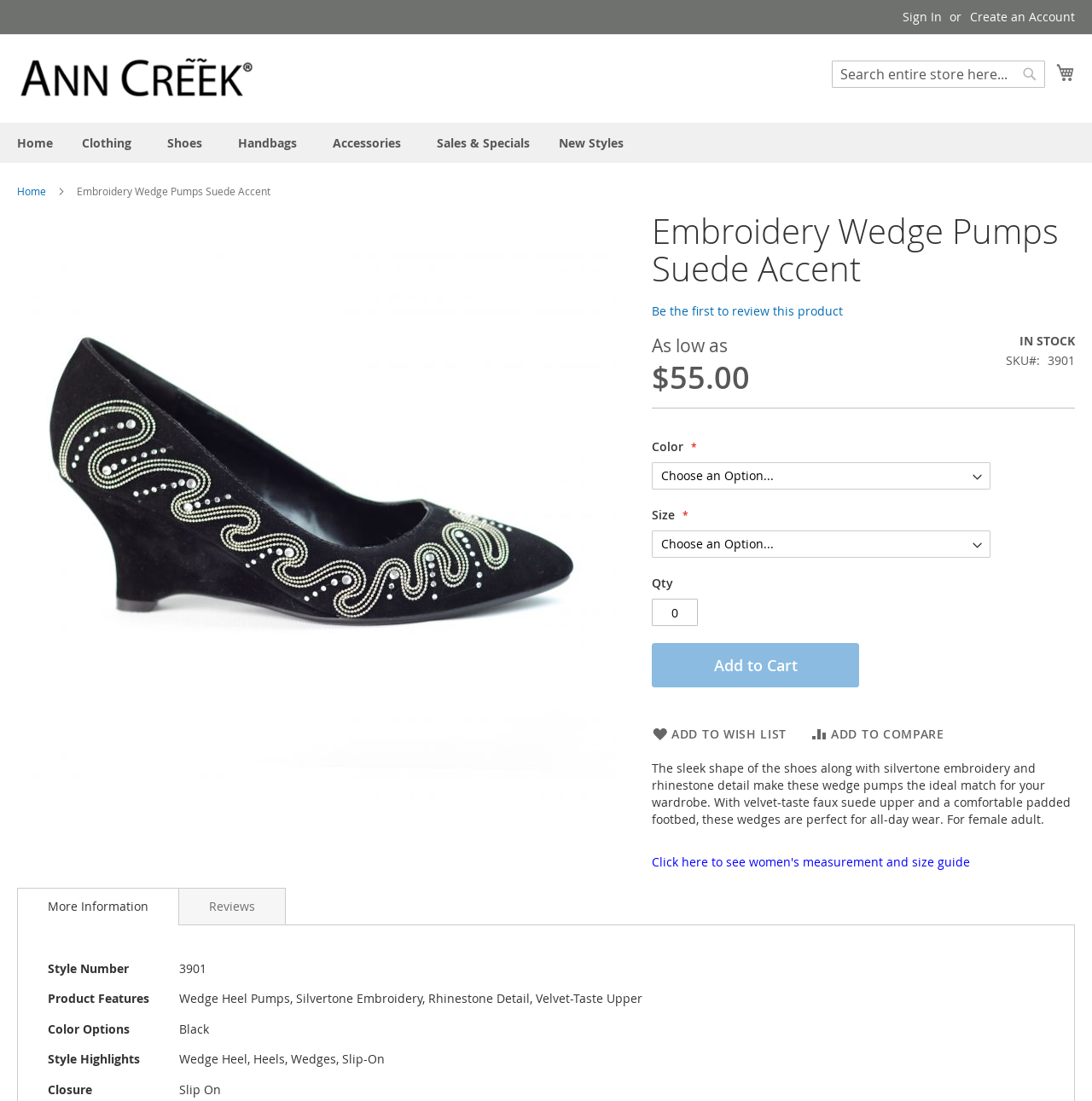Using the format (top-left x, top-left y, bottom-right x, bottom-right y), and given the element description, identify the bounding box coordinates within the screenshot: My Cart

[0.967, 0.055, 0.984, 0.077]